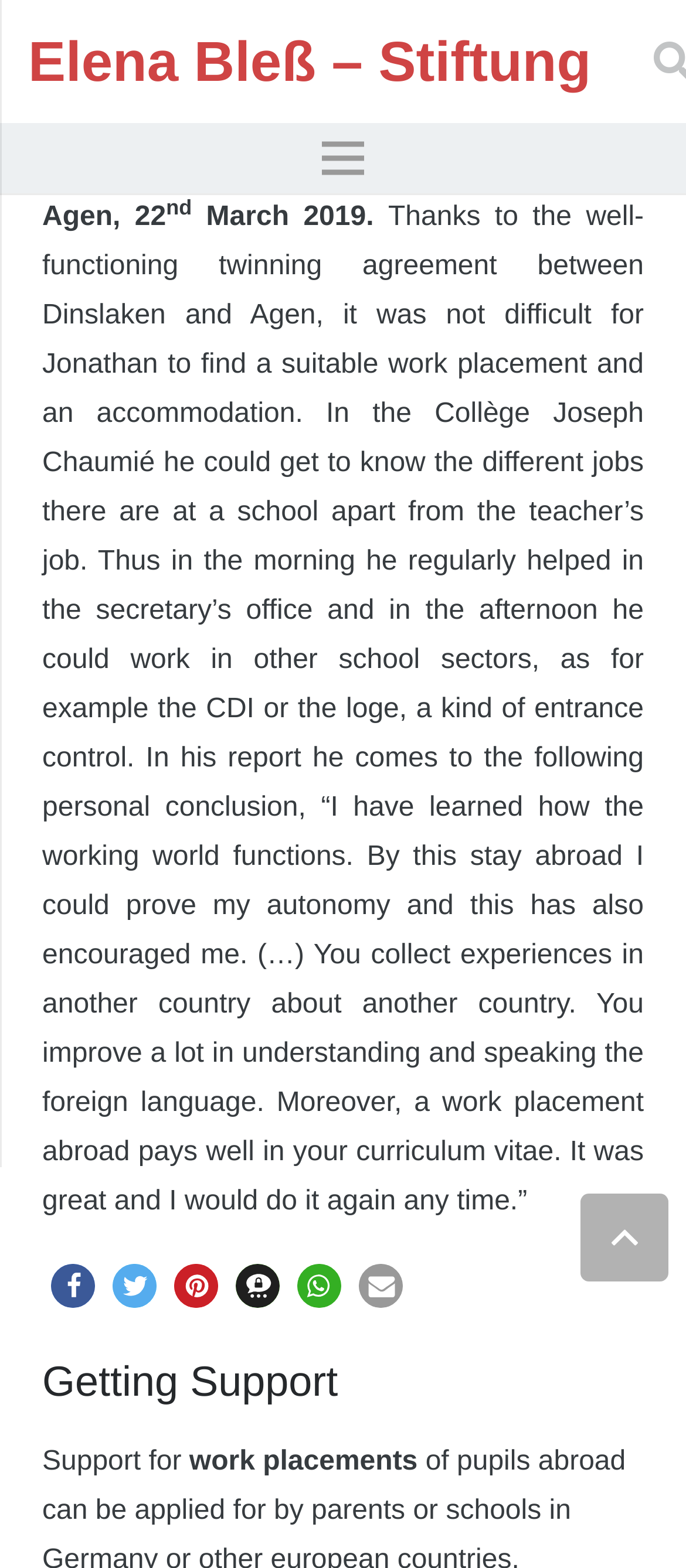Please find the bounding box coordinates of the section that needs to be clicked to achieve this instruction: "Send by email".

[0.523, 0.806, 0.587, 0.834]